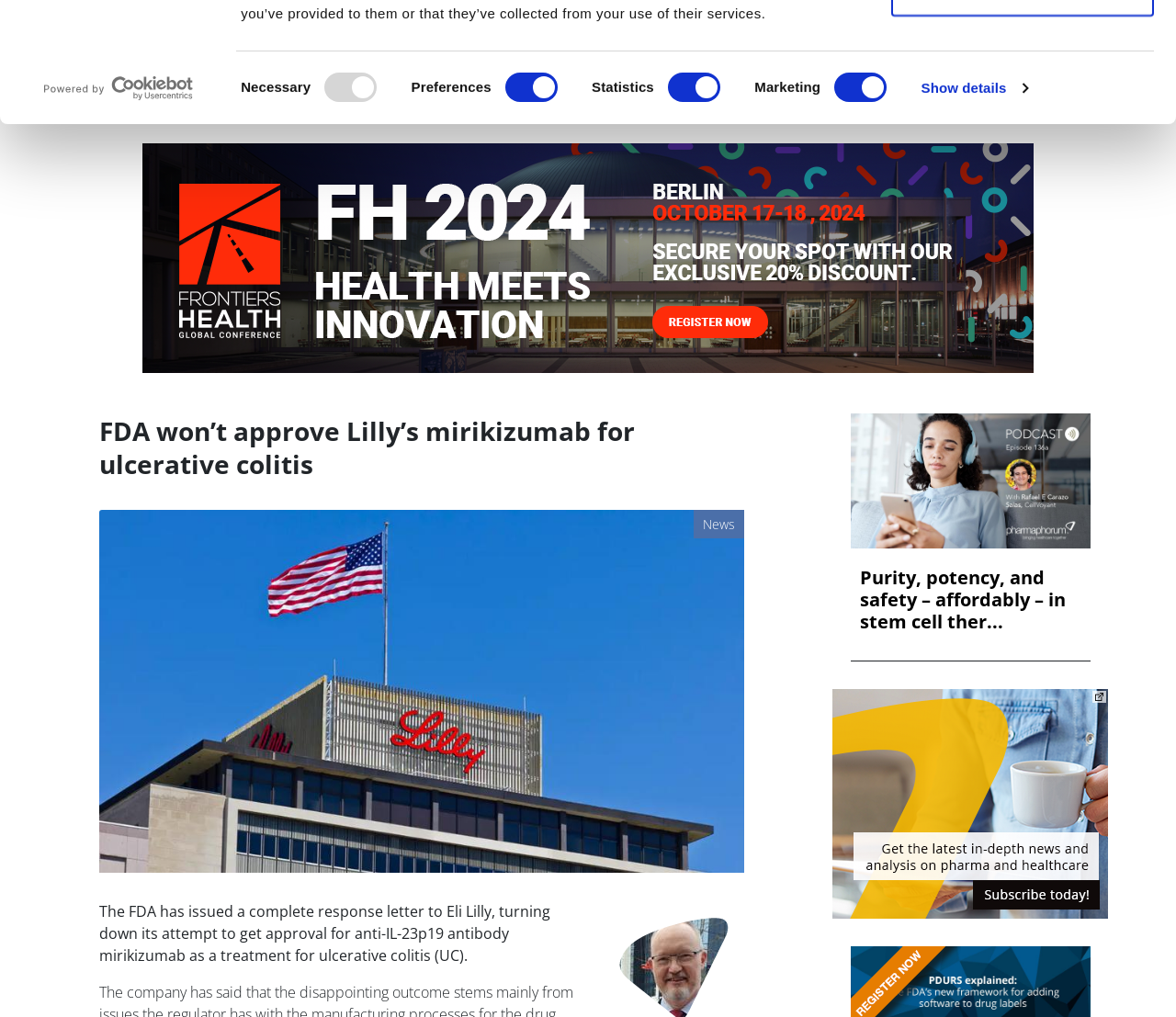Analyze the image and answer the question with as much detail as possible: 
What is the topic of the main article?

I read the title of the main article and found that it is about the FDA not approving Lilly's mirikizumab for ulcerative colitis.